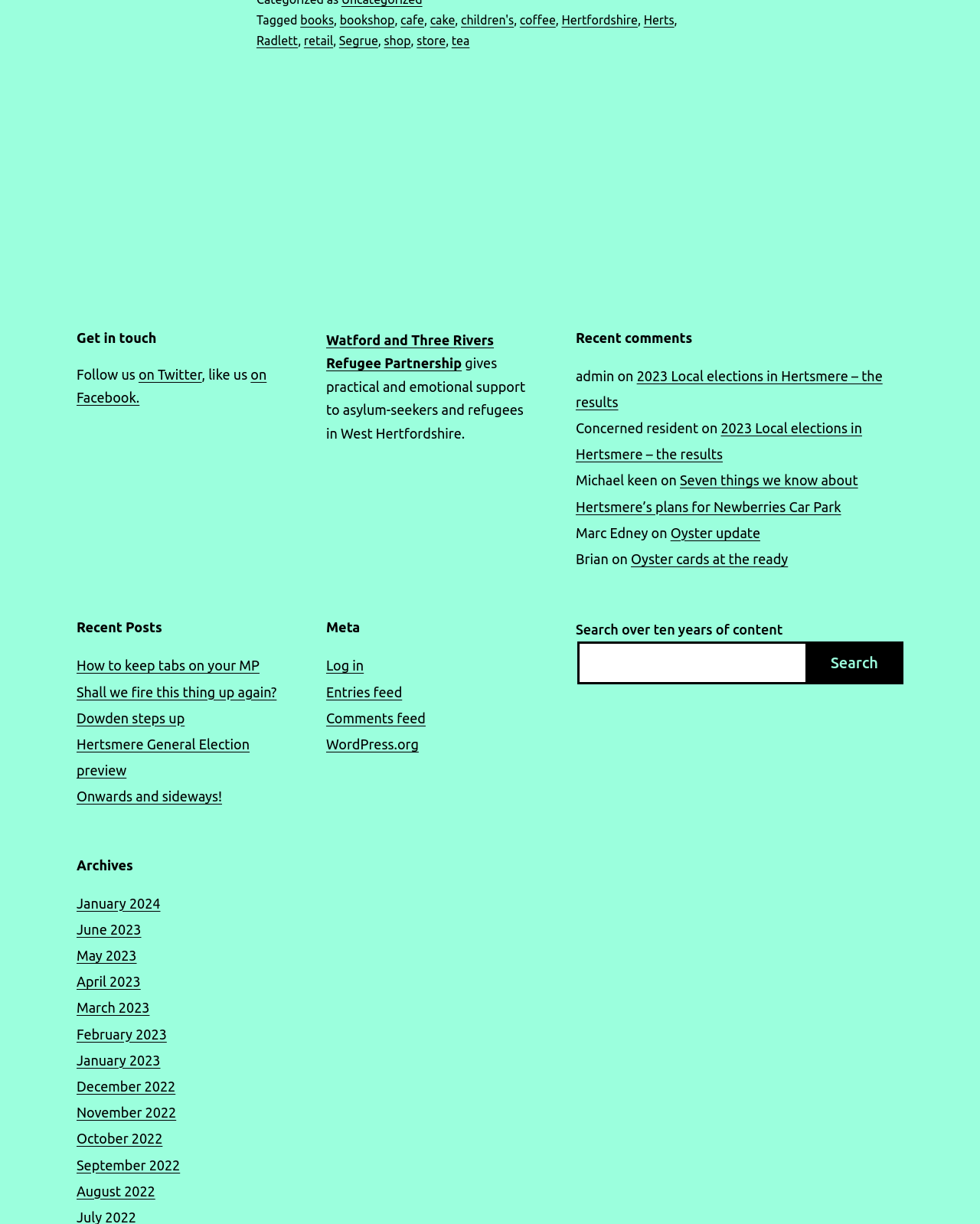Please identify the coordinates of the bounding box for the clickable region that will accomplish this instruction: "Log in".

[0.333, 0.537, 0.371, 0.55]